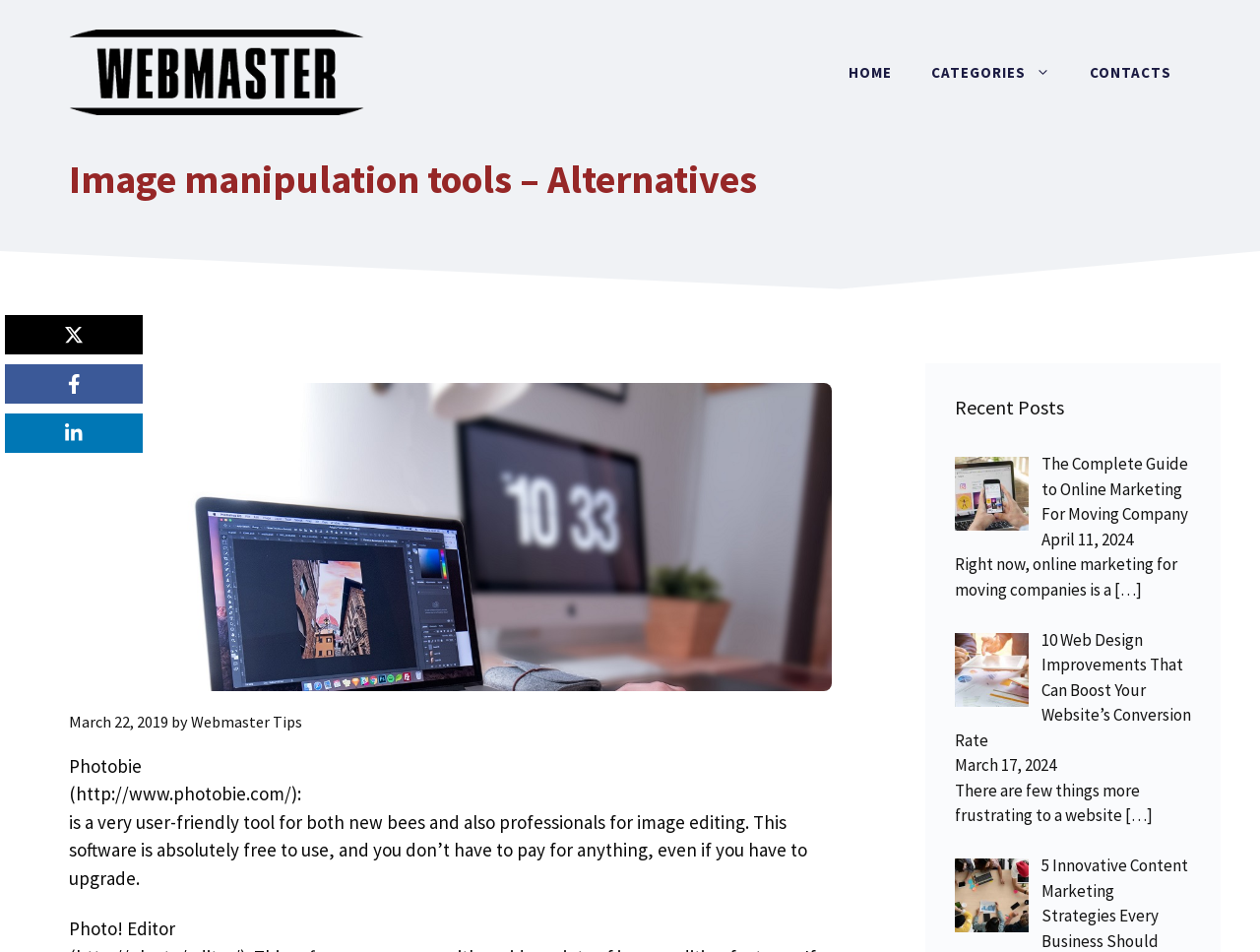Answer briefly with one word or phrase:
What is the date of the post '10 Web Design Improvements That Can Boost Your Website’s Conversion Rate'?

Not mentioned